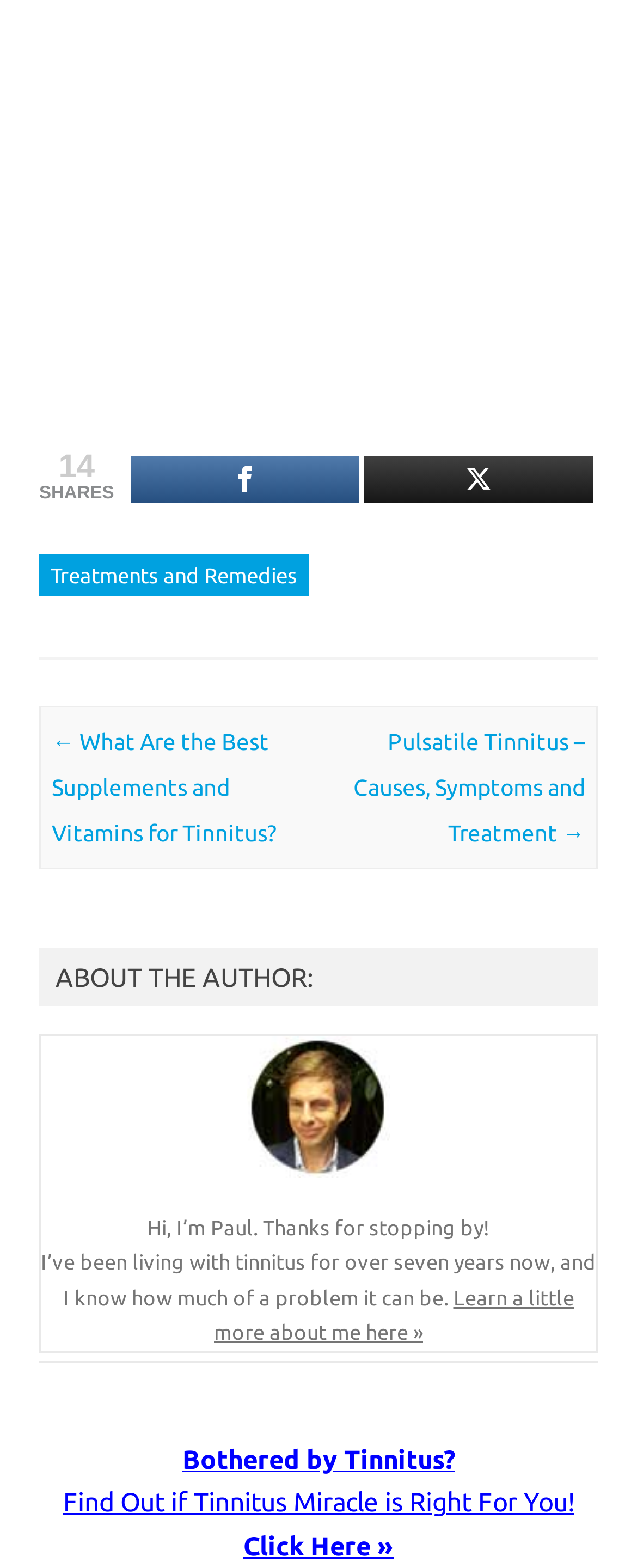Provide the bounding box coordinates for the area that should be clicked to complete the instruction: "Find out if Tinnitus Miracle is right for you".

[0.099, 0.952, 0.901, 0.994]